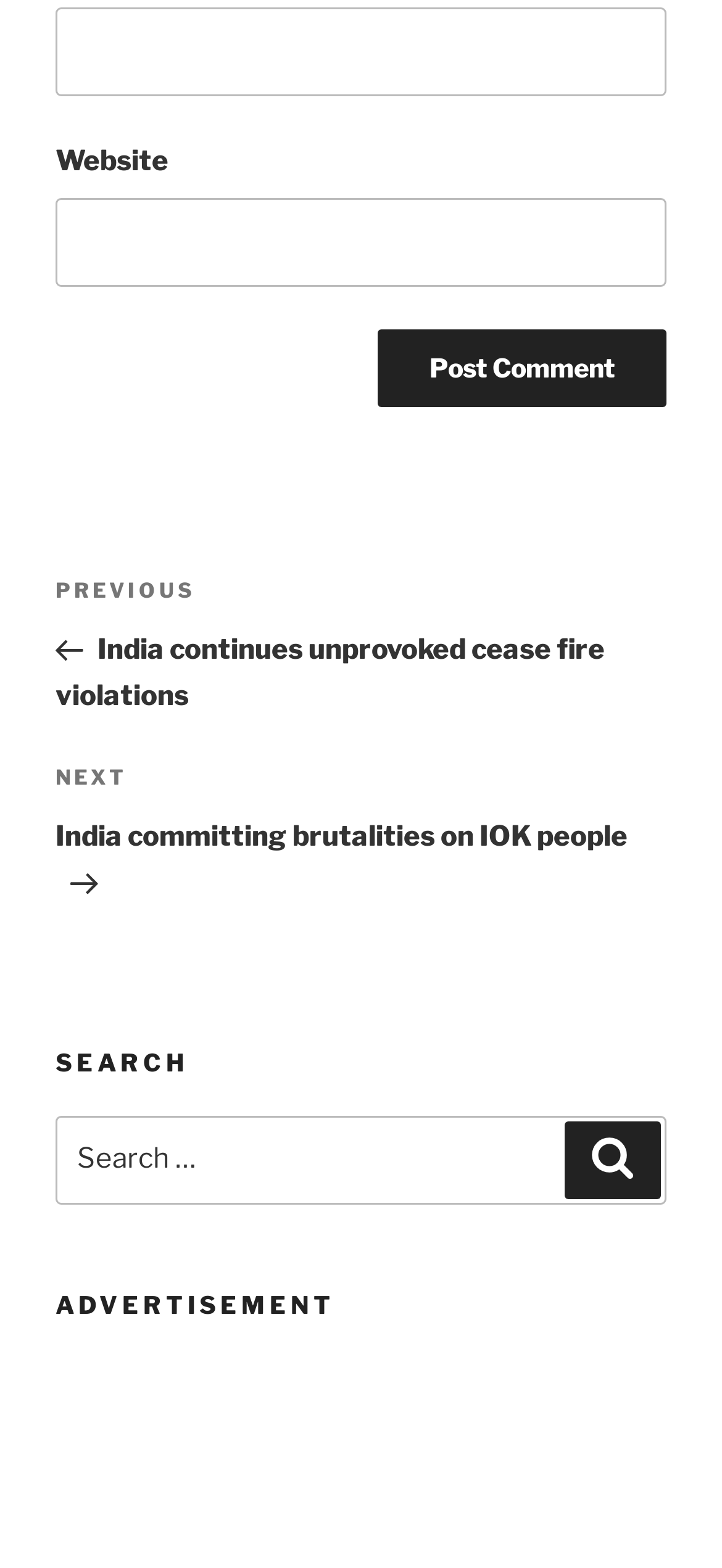What is the purpose of the textbox labeled 'Email'?
Based on the image, answer the question with as much detail as possible.

The textbox labeled 'Email' is located at the top of the webpage, and it is not required. It is likely used to input an email address, possibly for commenting or subscribing to the website.